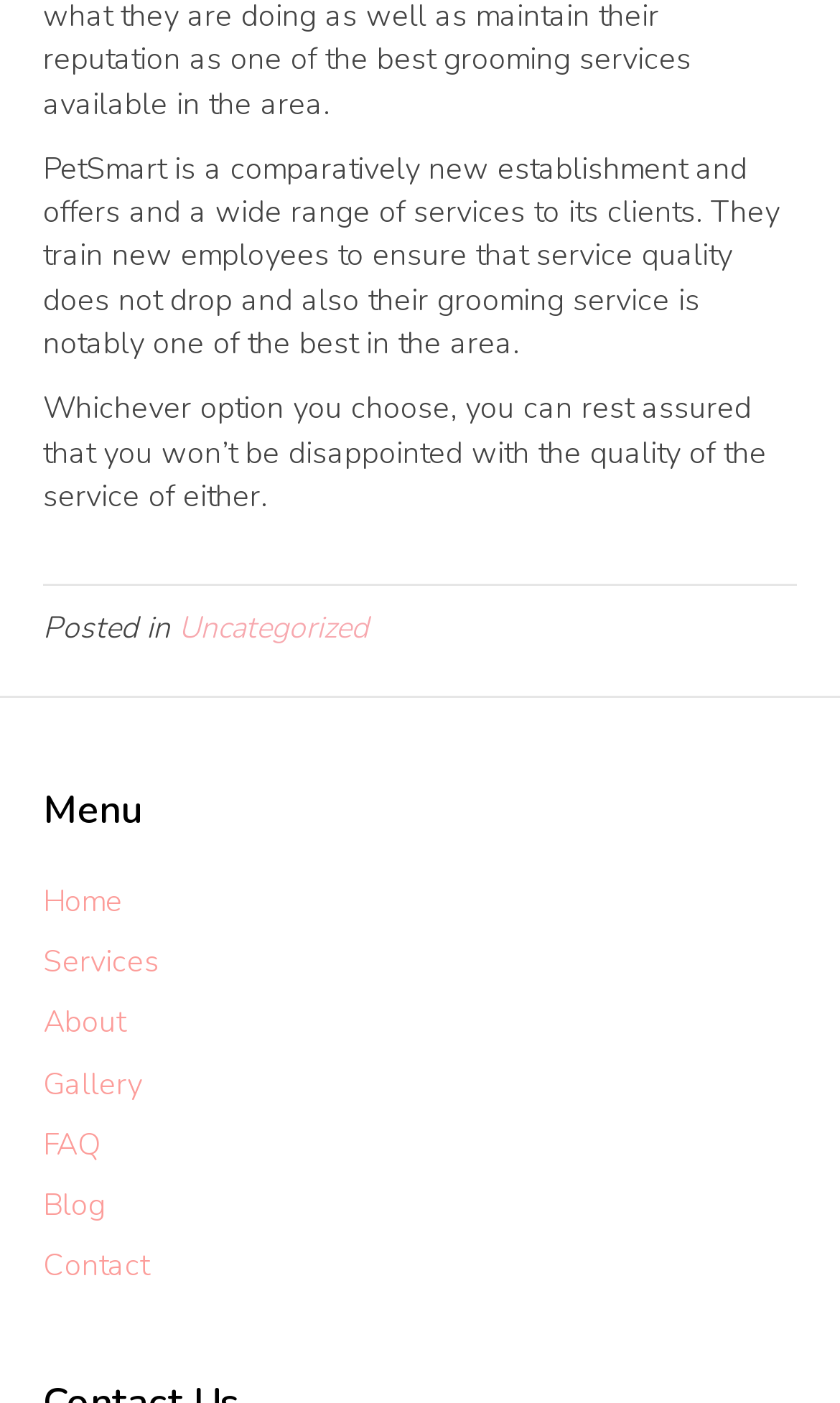Please determine the bounding box coordinates of the section I need to click to accomplish this instruction: "view Services".

[0.051, 0.671, 0.19, 0.7]